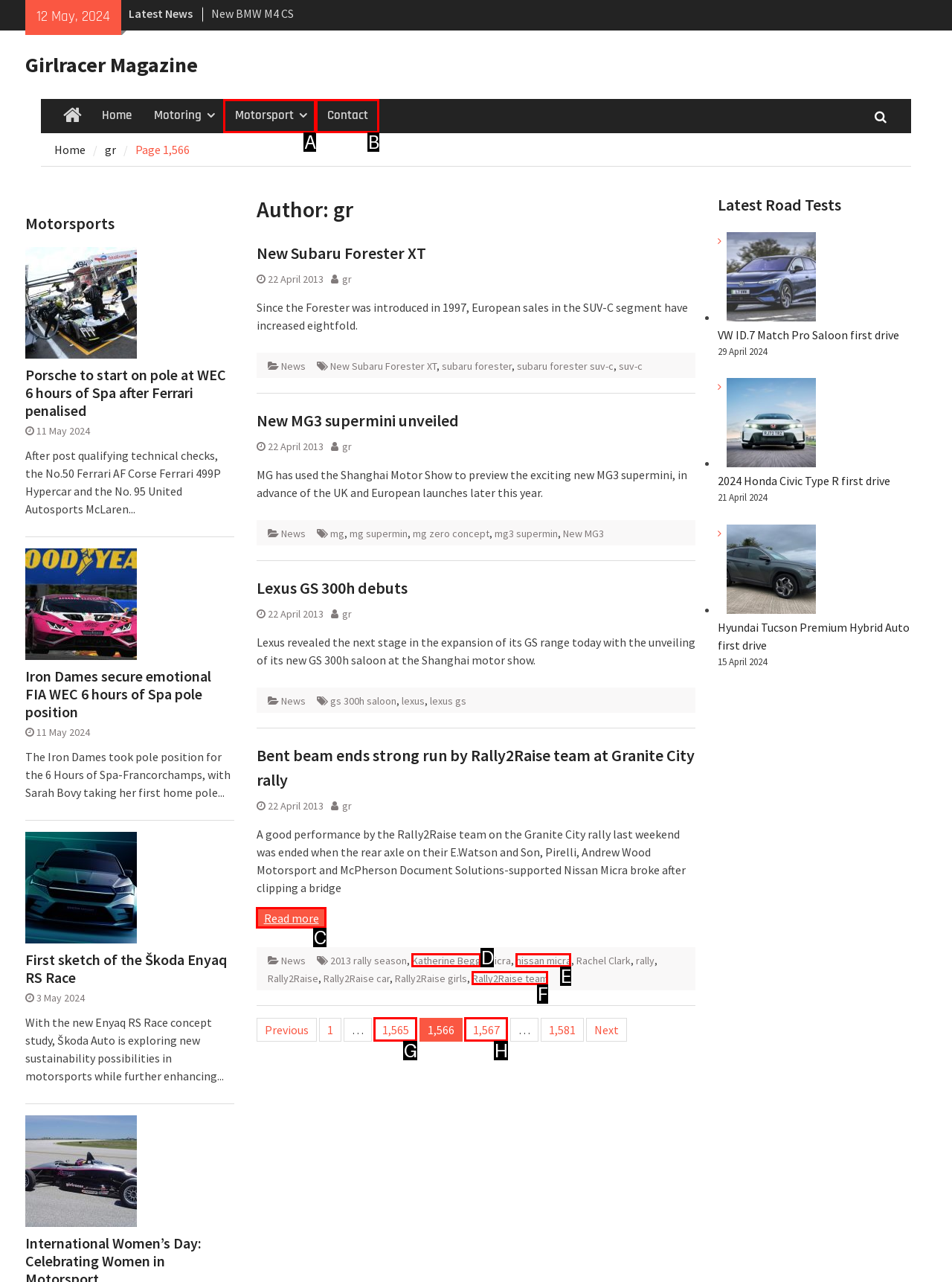From the description: Rally2Raise team, select the HTML element that fits best. Reply with the letter of the appropriate option.

F